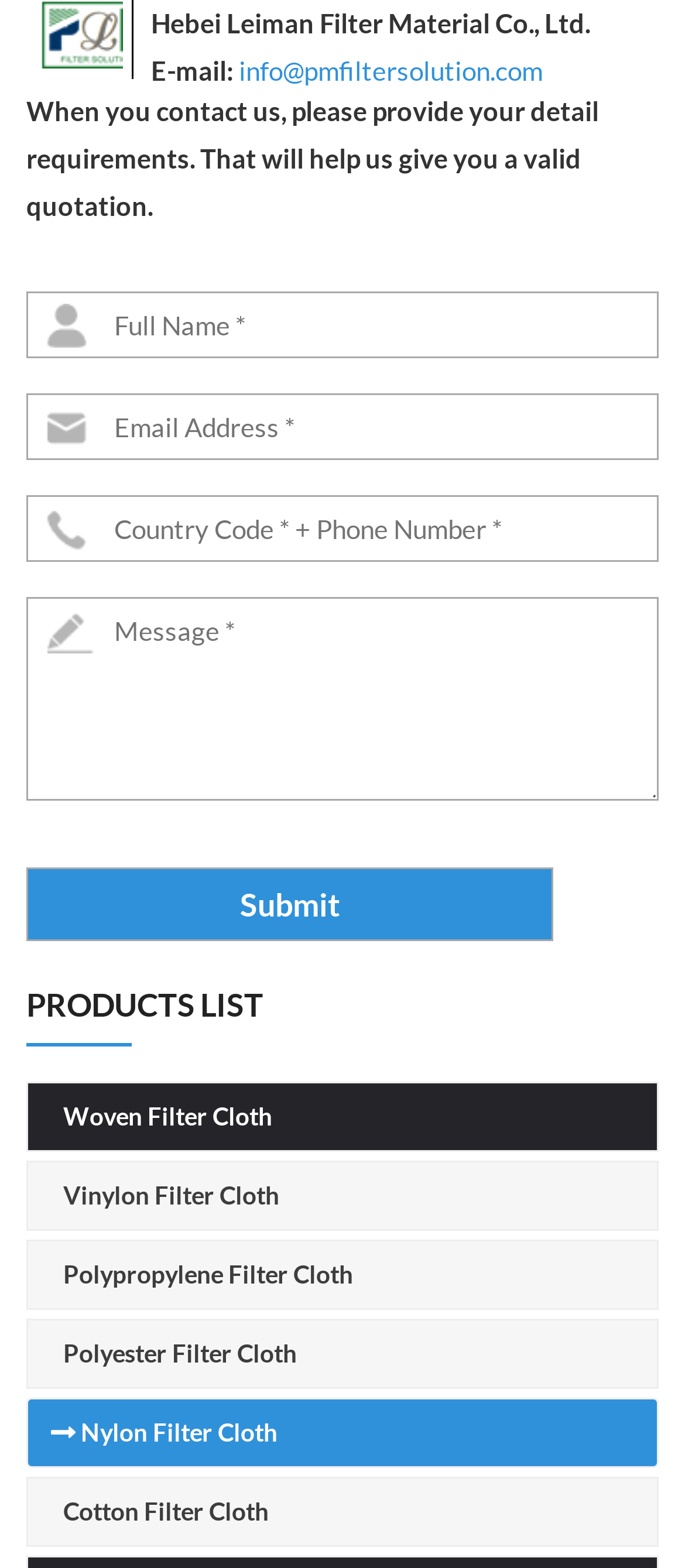Based on the element description "value="Submit"", predict the bounding box coordinates of the UI element.

[0.038, 0.553, 0.808, 0.6]